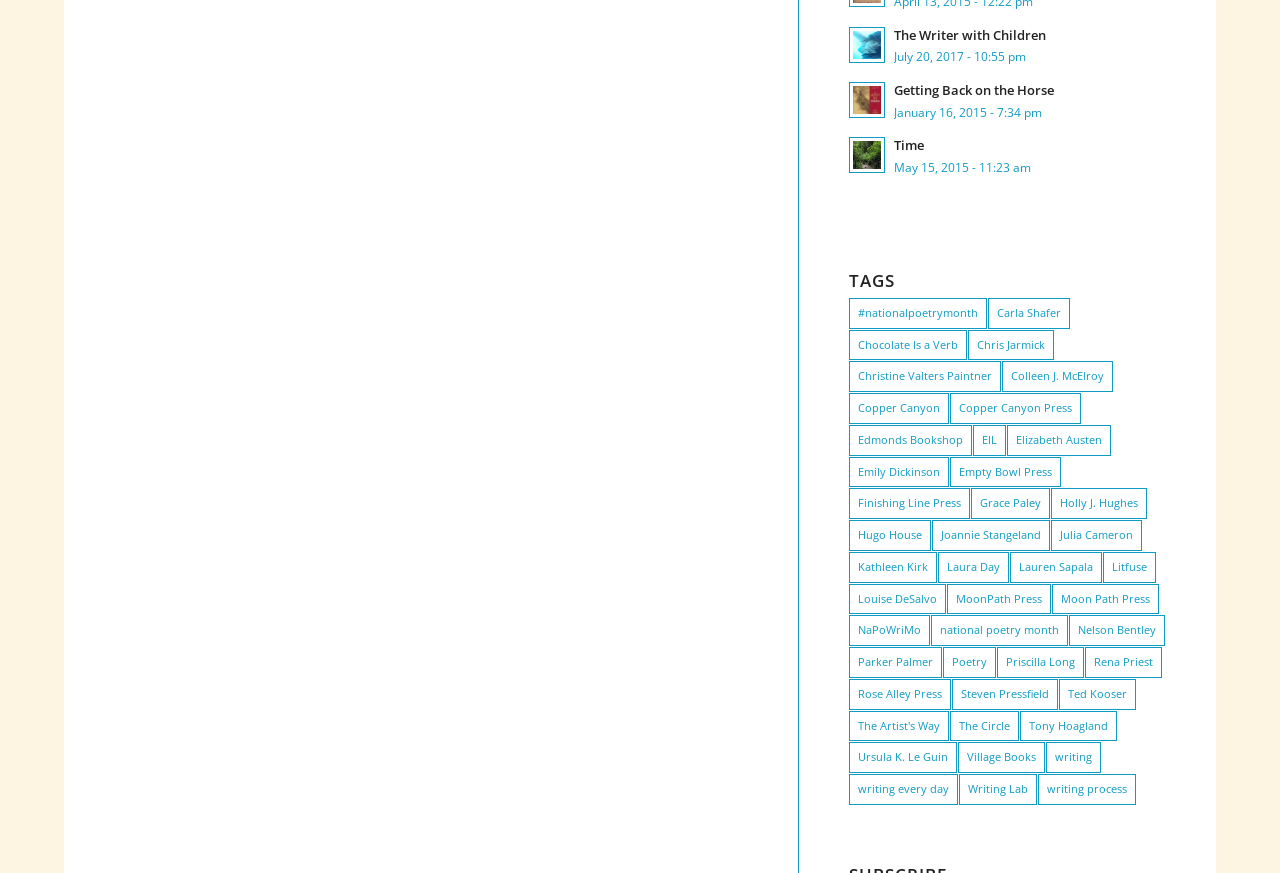Find the bounding box coordinates of the clickable area that will achieve the following instruction: "Learn about writing every day".

[0.663, 0.887, 0.748, 0.922]